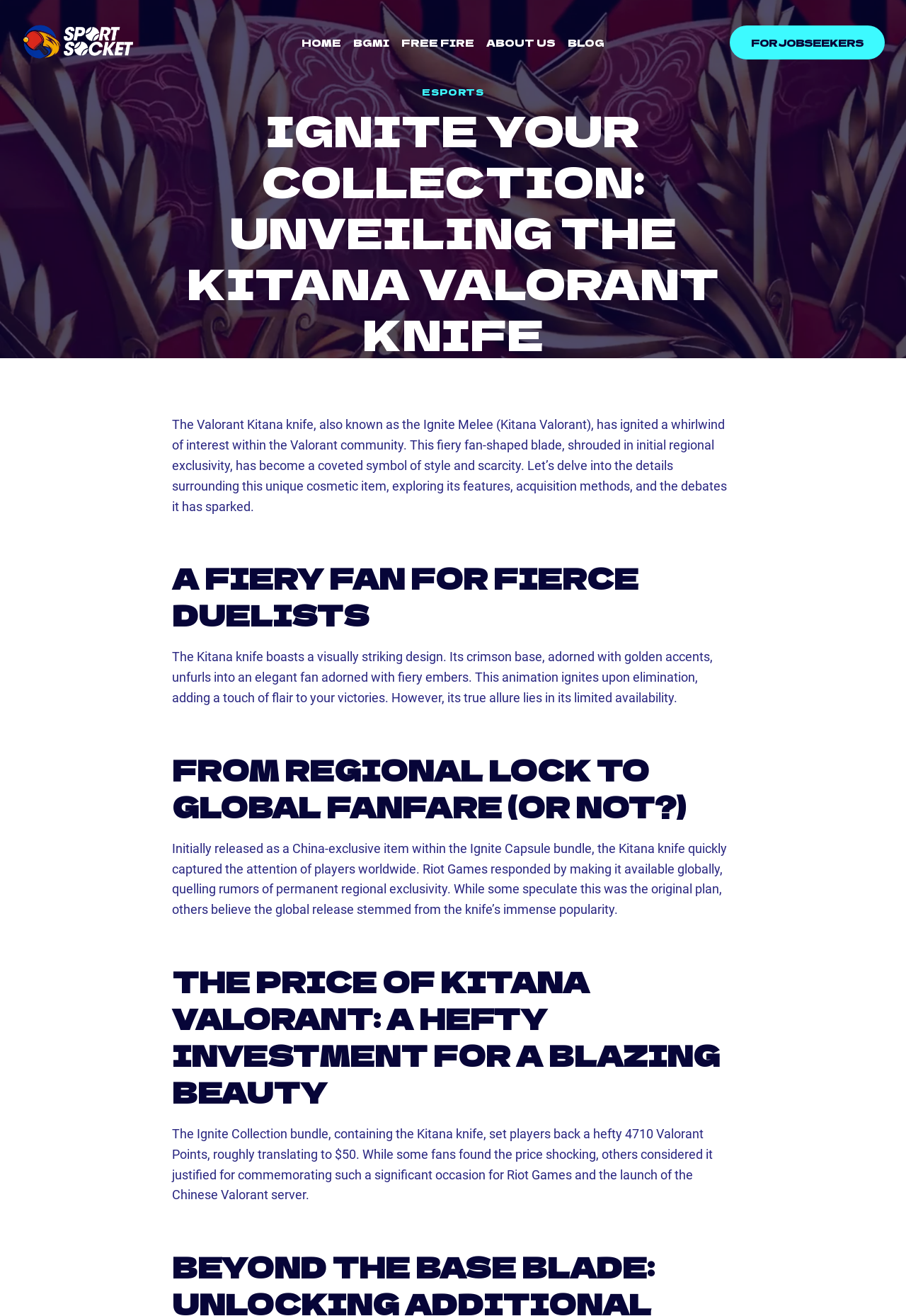Summarize the contents and layout of the webpage in detail.

The webpage is about the Kitana Valorant knife, a cosmetic item in the game Valorant. At the top left corner, there is a link to "SportSocket" accompanied by an image of the same name. Below it, a navigation bar with links to "HOME", "BGMI", "FREE FIRE", "ABOUT US", and "BLOG" is situated. On the top right corner, there is a link to "FOR JOBSEEKERS". 

In the middle of the page, a prominent heading "IGNITE YOUR COLLECTION: UNVEILING THE KITANA VALORANT KNIFE" is displayed. Below it, a lengthy paragraph provides an introduction to the Kitana Valorant knife, describing its features, regional exclusivity, and the debates it has sparked within the Valorant community.

The page is divided into sections, each with its own heading. The first section, "A FIERY FAN FOR FIERCE DUELISTS", describes the visually striking design of the Kitana knife. The second section, "FROM REGIONAL LOCK TO GLOBAL FANFARE (OR NOT?)" discusses the initial regional exclusivity of the knife and its subsequent global release. The third section, "THE PRICE OF KITANA VALORANT: A HEFTY INVESTMENT FOR A BLAZING BEAUTY", talks about the price of the Ignite Collection bundle containing the Kitana knife.

There are four links to other pages or sections on the webpage: "ESPORTS" on the right side, and "HOME", "BGMI", "FREE FIRE", "ABOUT US", and "BLOG" in the navigation bar.